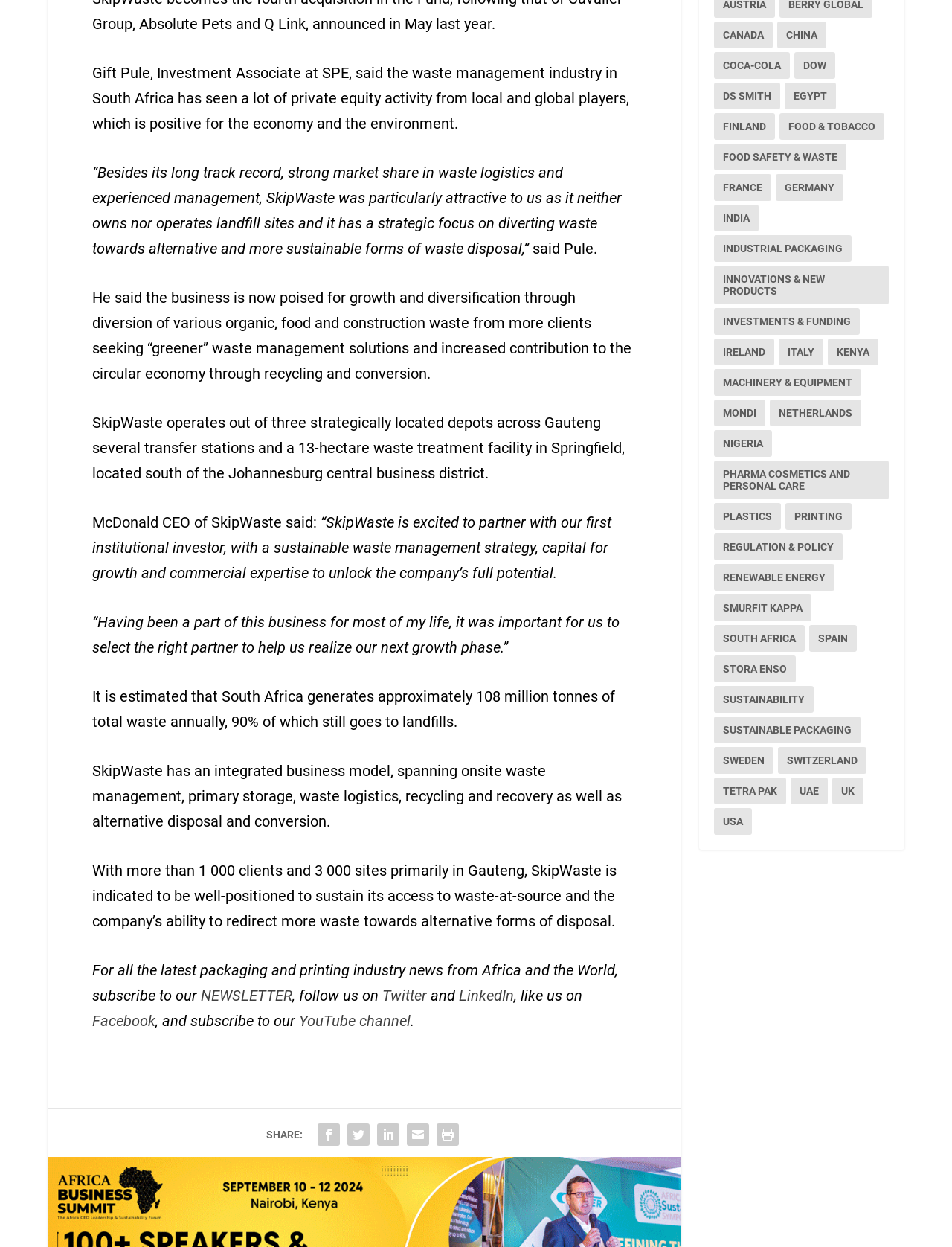Please find and report the bounding box coordinates of the element to click in order to perform the following action: "Check 'PROPERTY FACILITIES'". The coordinates should be expressed as four float numbers between 0 and 1, in the format [left, top, right, bottom].

None